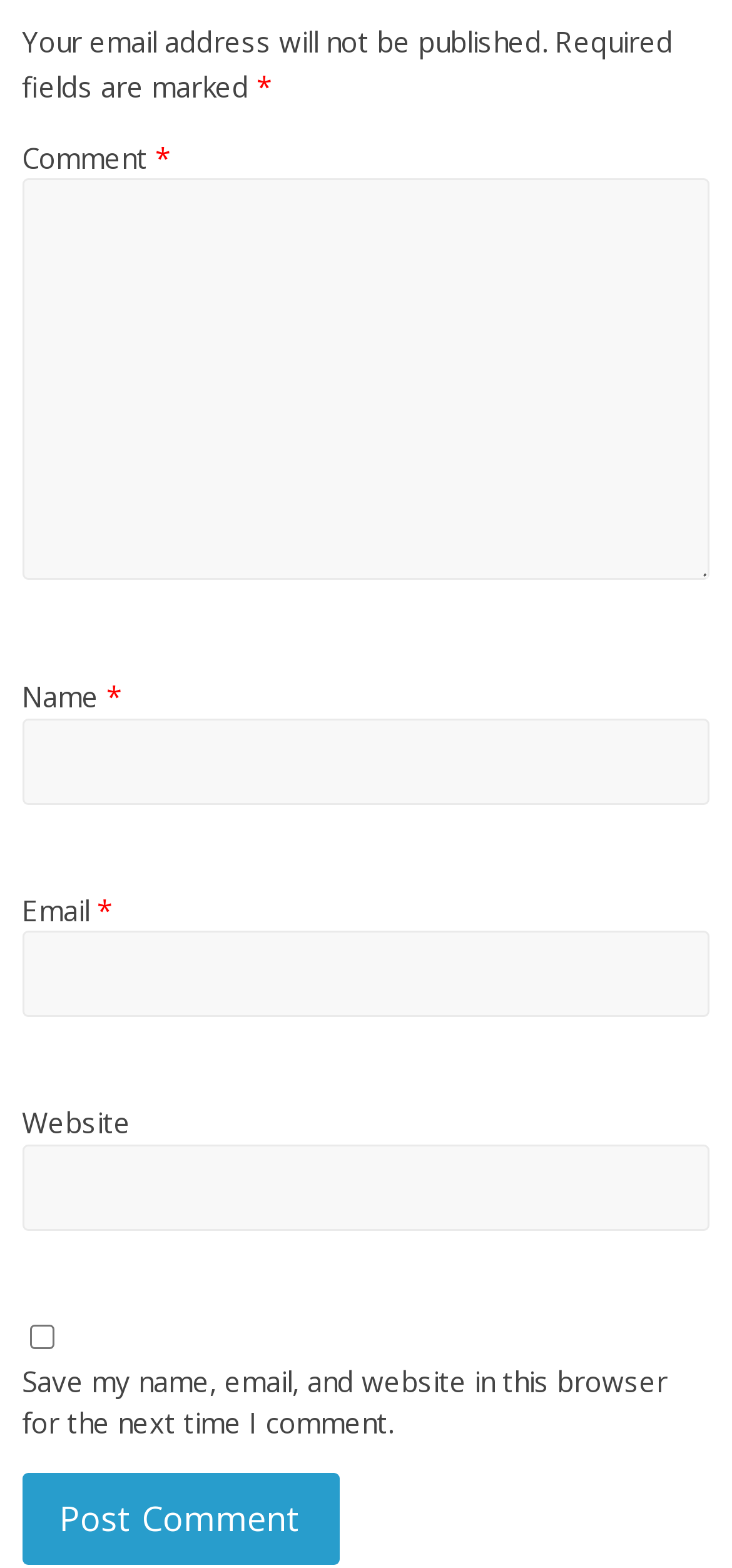Answer the question below using just one word or a short phrase: 
What is required to post a comment?

Name, Email, Comment